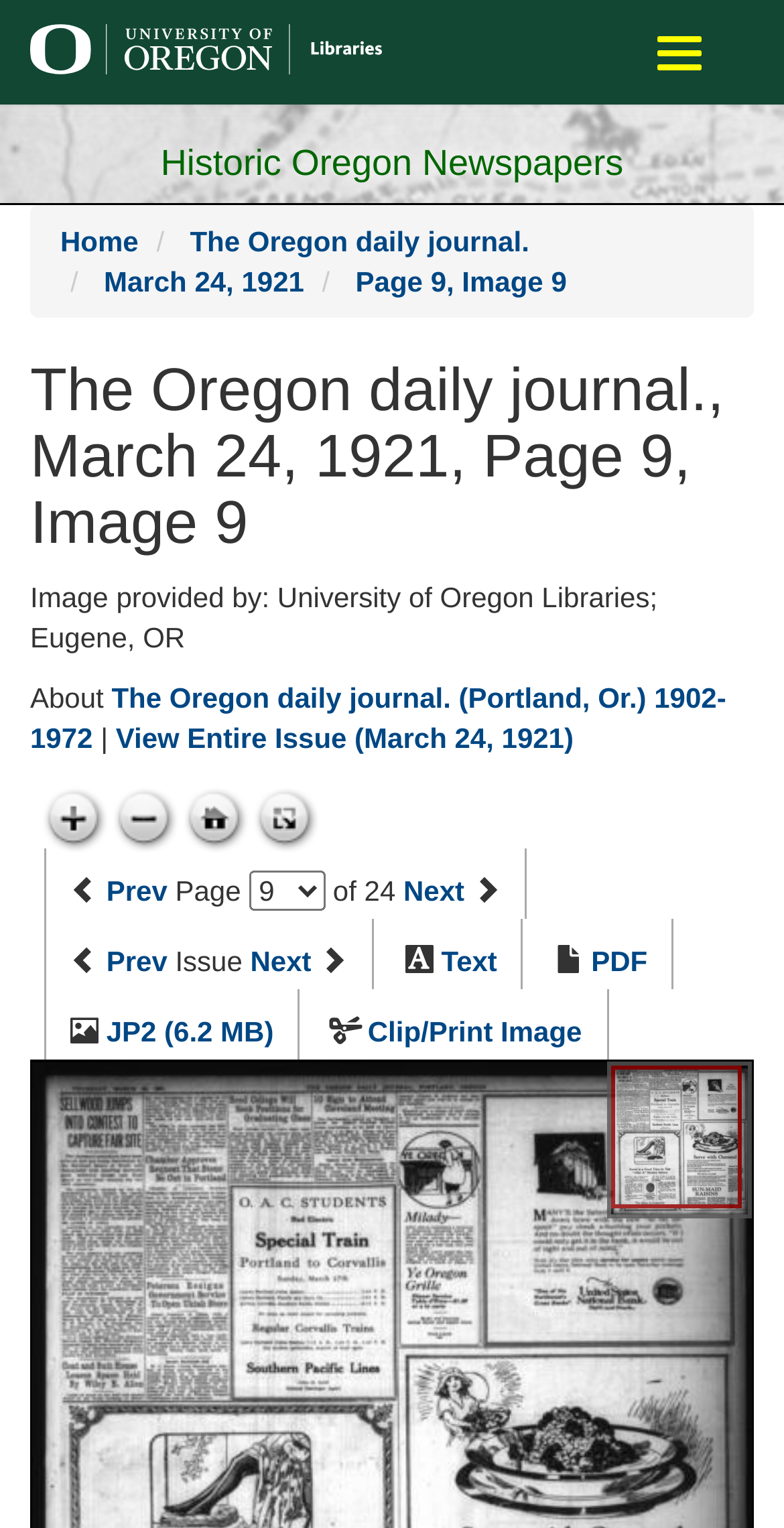How many pages are in the issue?
Please use the visual content to give a single word or phrase answer.

24